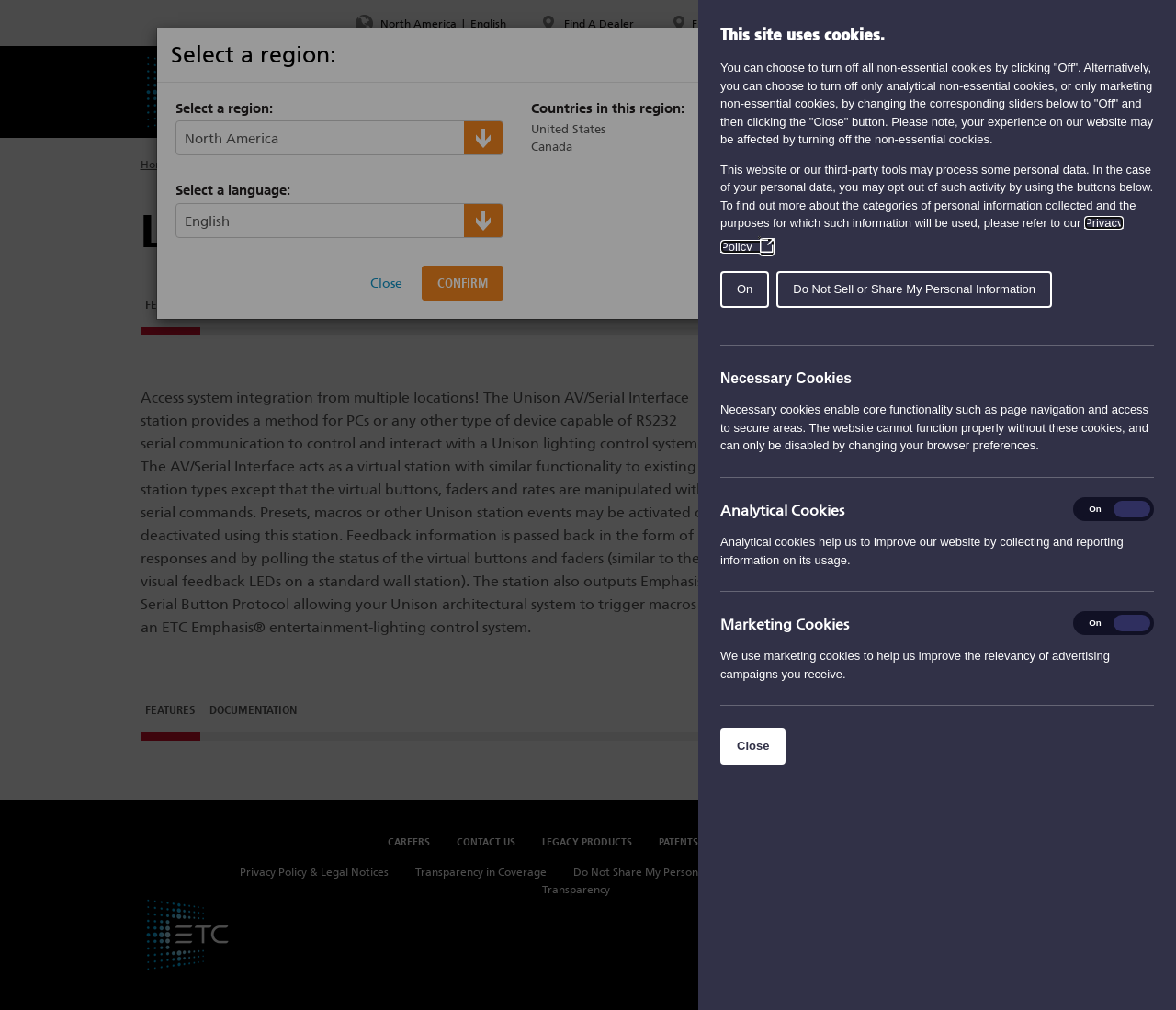Determine the bounding box for the HTML element described here: "Log In". The coordinates should be given as [left, top, right, bottom] with each number being a float between 0 and 1.

[0.824, 0.0, 0.881, 0.043]